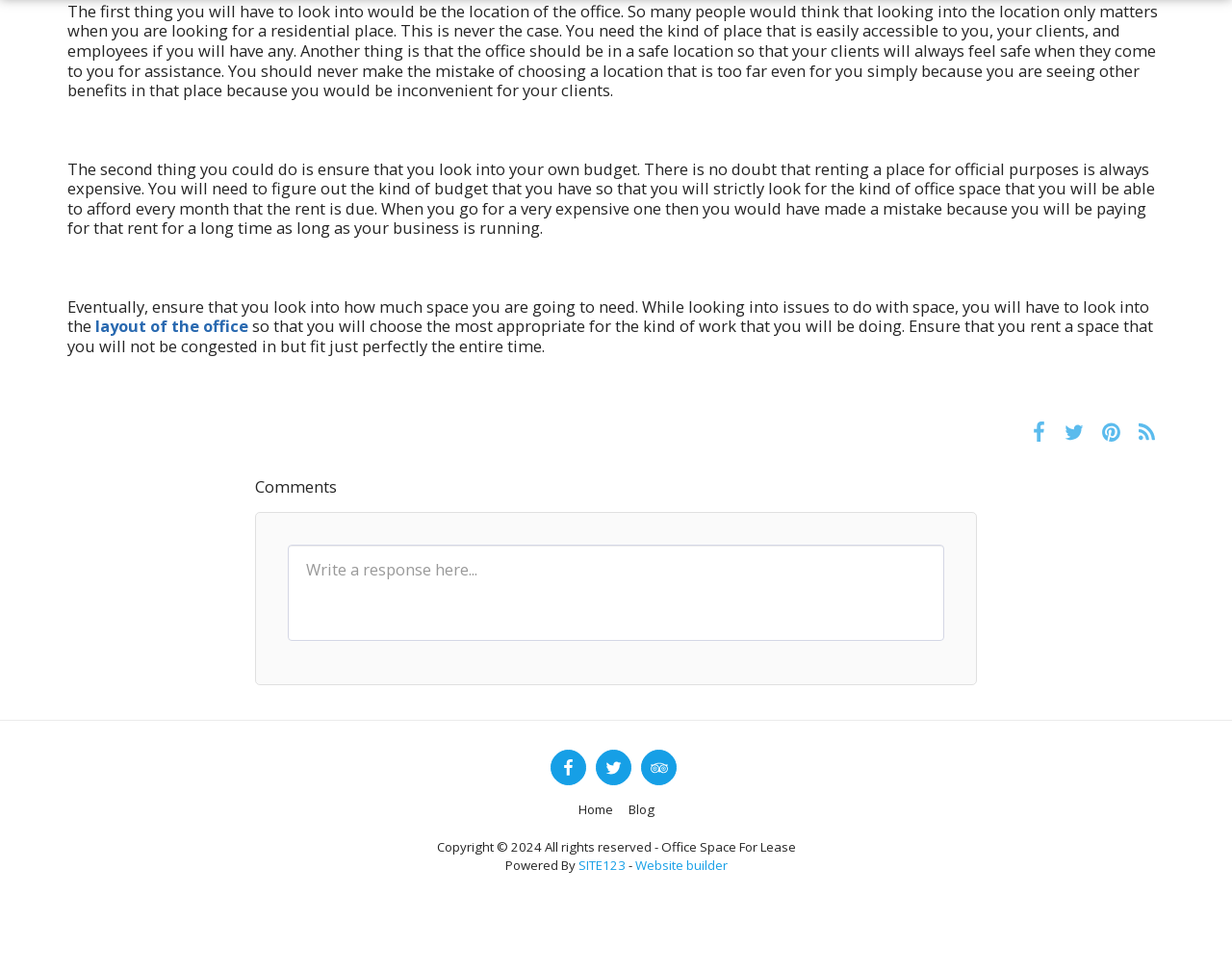Determine the coordinates of the bounding box that should be clicked to complete the instruction: "Click the 'SITE123' link". The coordinates should be represented by four float numbers between 0 and 1: [left, top, right, bottom].

[0.469, 0.882, 0.507, 0.9]